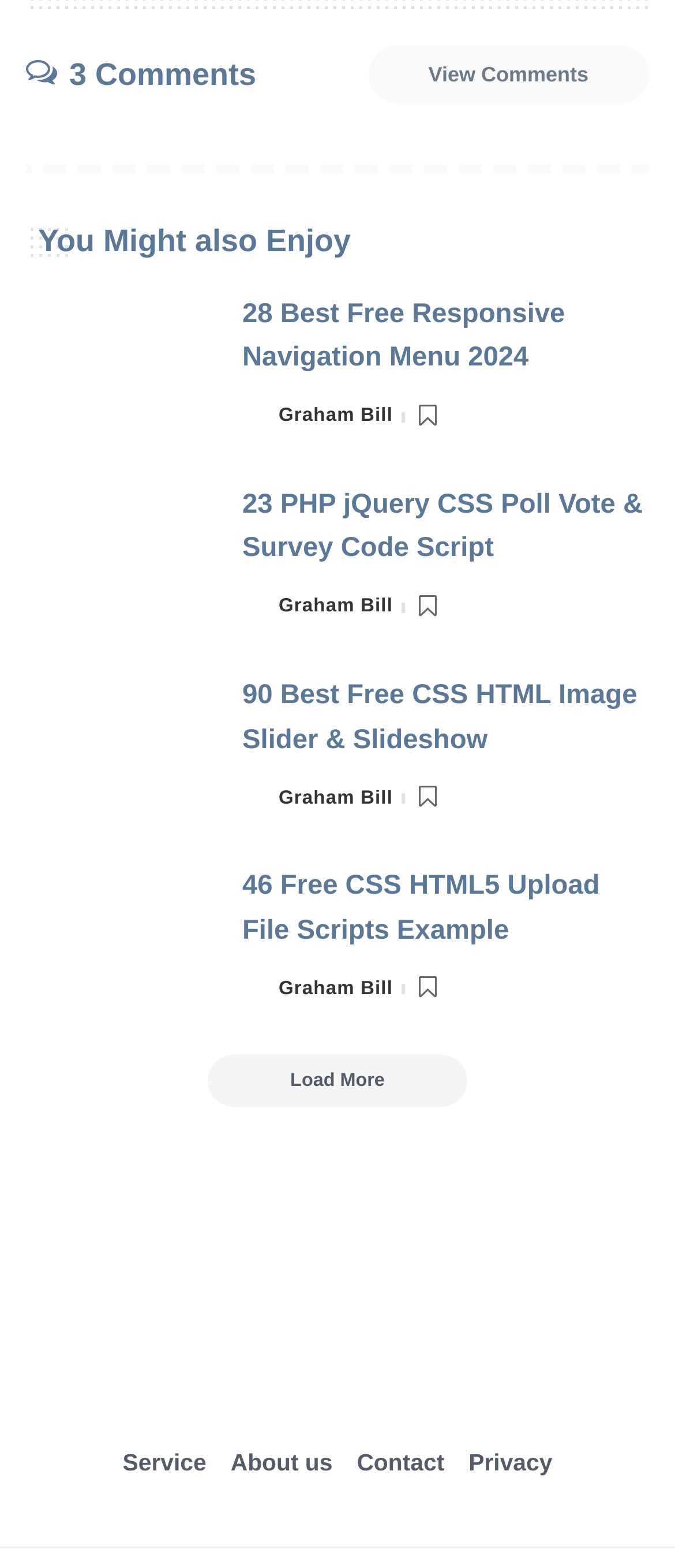Please specify the bounding box coordinates in the format (top-left x, top-left y, bottom-right x, bottom-right y), with all values as floating point numbers between 0 and 1. Identify the bounding box of the UI element described by: Contact

[0.511, 0.92, 0.676, 0.945]